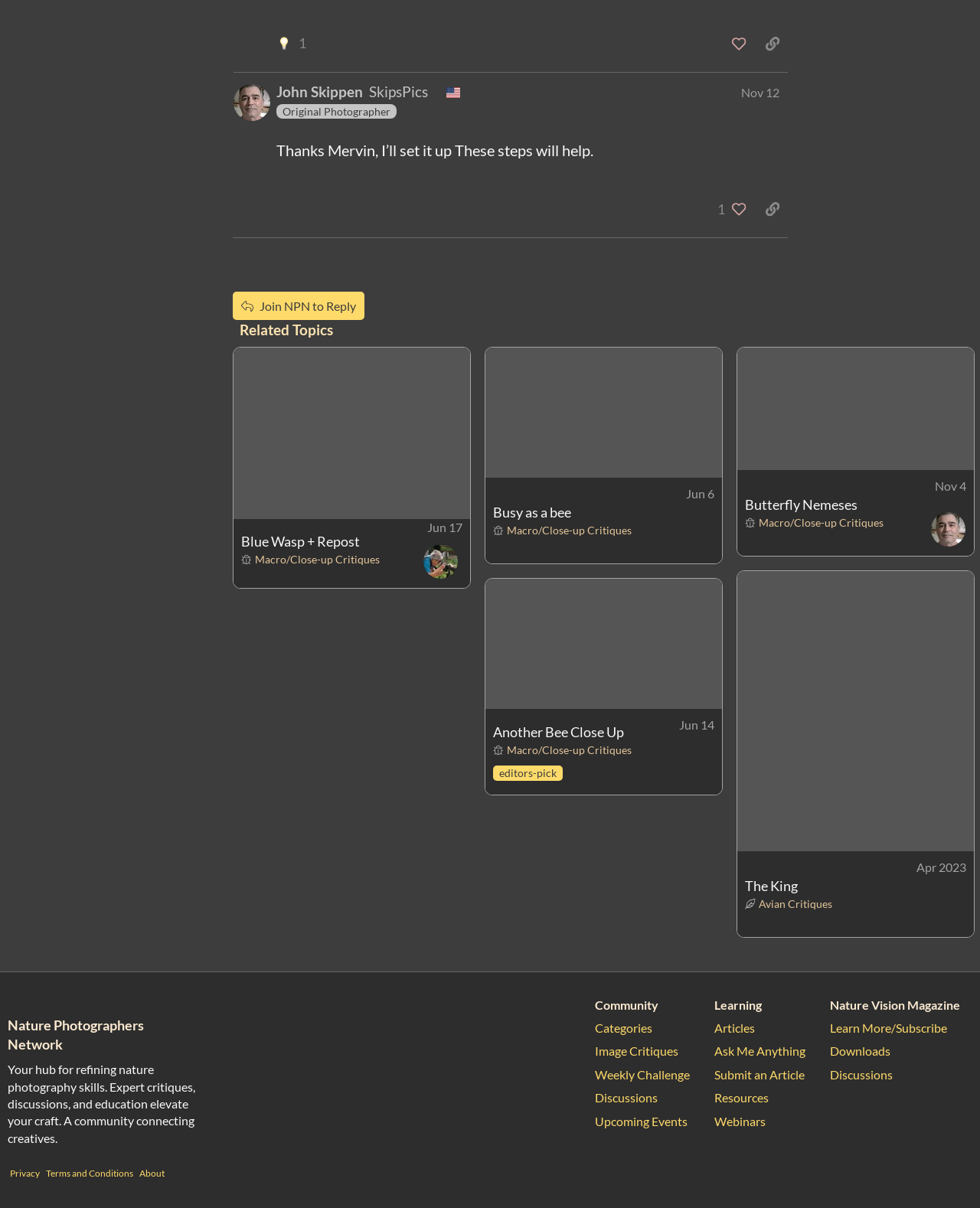What is the date of the post?
Look at the screenshot and provide an in-depth answer.

The date of the post can be found in the link element 'Nov 12' which is a child of the heading element 'John Skippen SkipsPics Nov 12'. The date is 'Nov 12'.